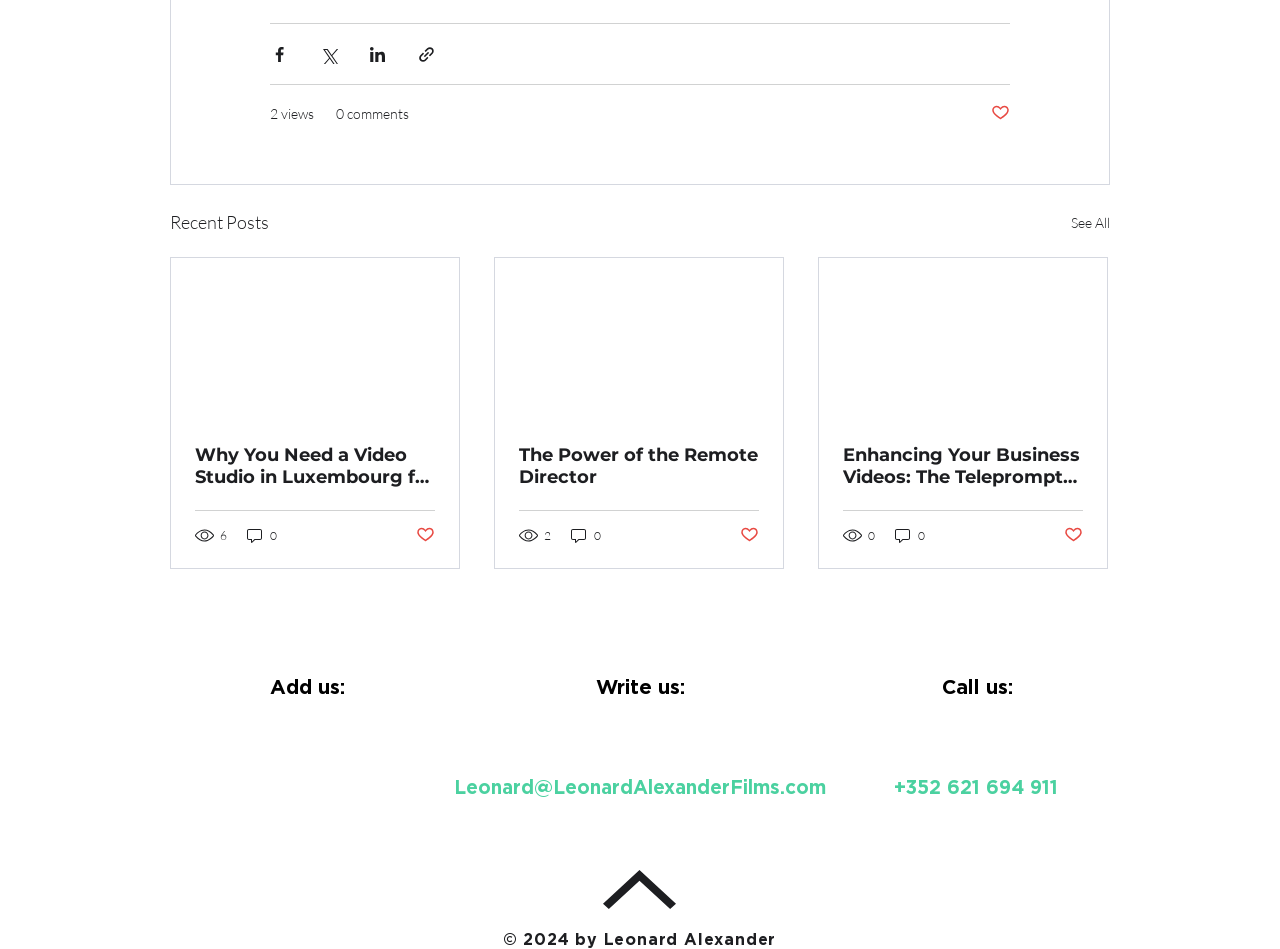Please give a concise answer to this question using a single word or phrase: 
How many social media platforms are available to share?

4